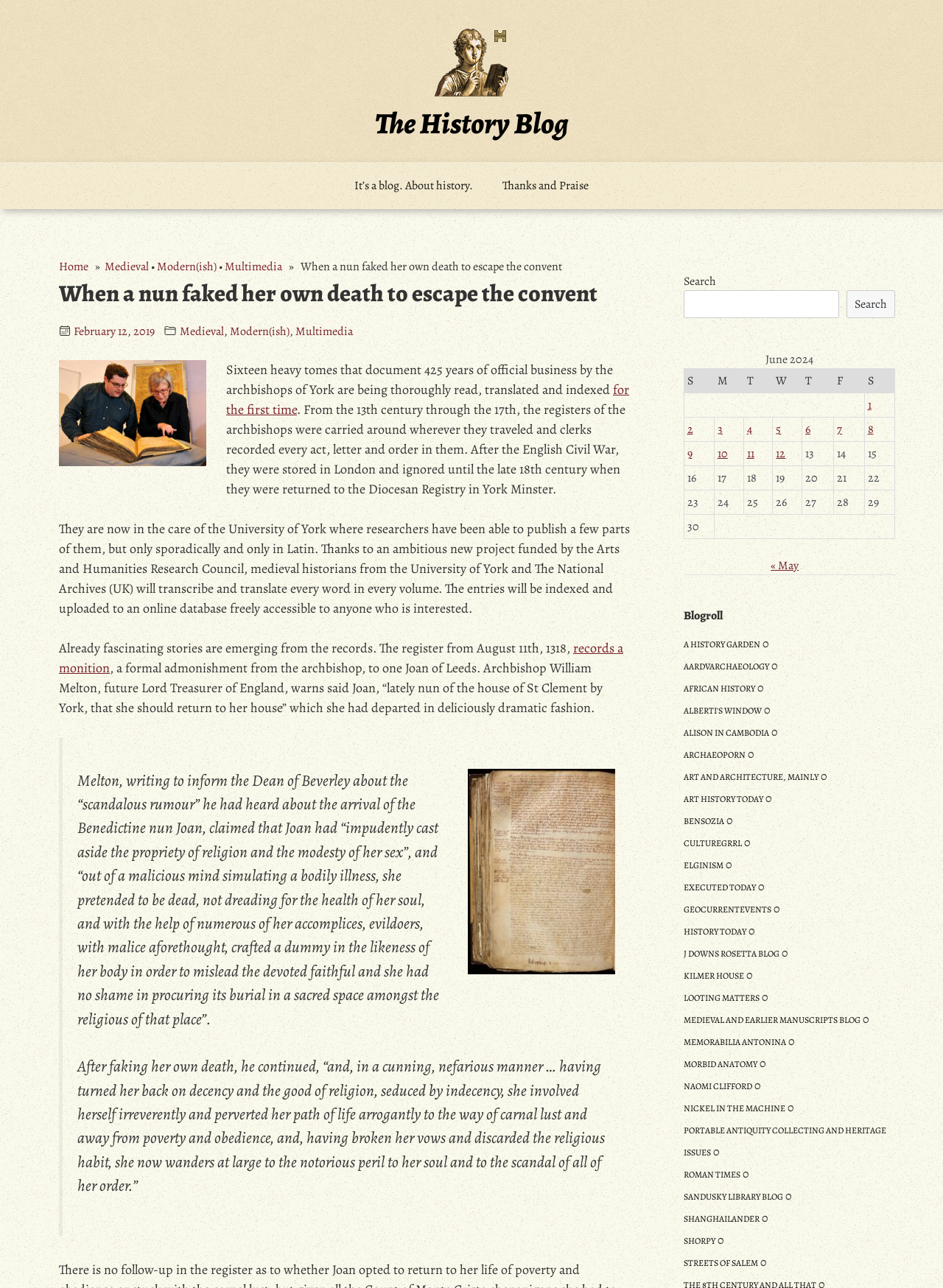Show the bounding box coordinates of the region that should be clicked to follow the instruction: "Read the article about a nun faking her own death."

[0.062, 0.214, 0.668, 0.241]